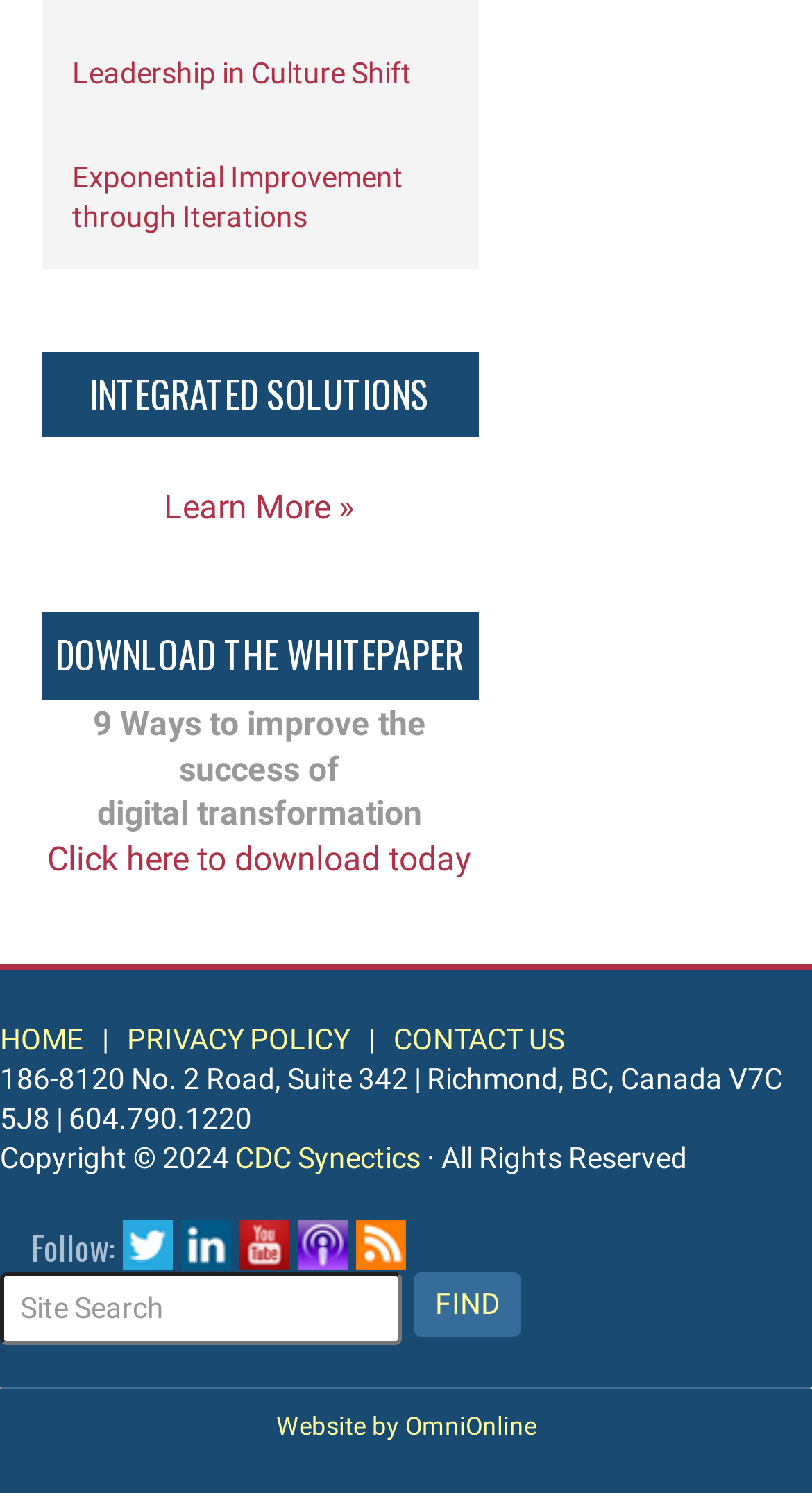Determine the bounding box coordinates of the clickable region to execute the instruction: "Click on Leadership in Culture Shift". The coordinates should be four float numbers between 0 and 1, denoted as [left, top, right, bottom].

[0.088, 0.038, 0.506, 0.06]